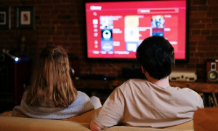Give an elaborate caption for the image.

In a cozy living room setting, a young couple enjoys a streaming experience together, seated comfortably on a sofa. The screen in front of them displays a vibrant red interface, typical of popular streaming services, featuring various media thumbnails. This casual scene captures a relaxed moment of shared entertainment, highlighting the joy of binge-watching shows or discovering new content together. The warm ambiance of the brick wall and the stylish decor adds to the inviting atmosphere, making it a perfect evening for entertainment enthusiasts.